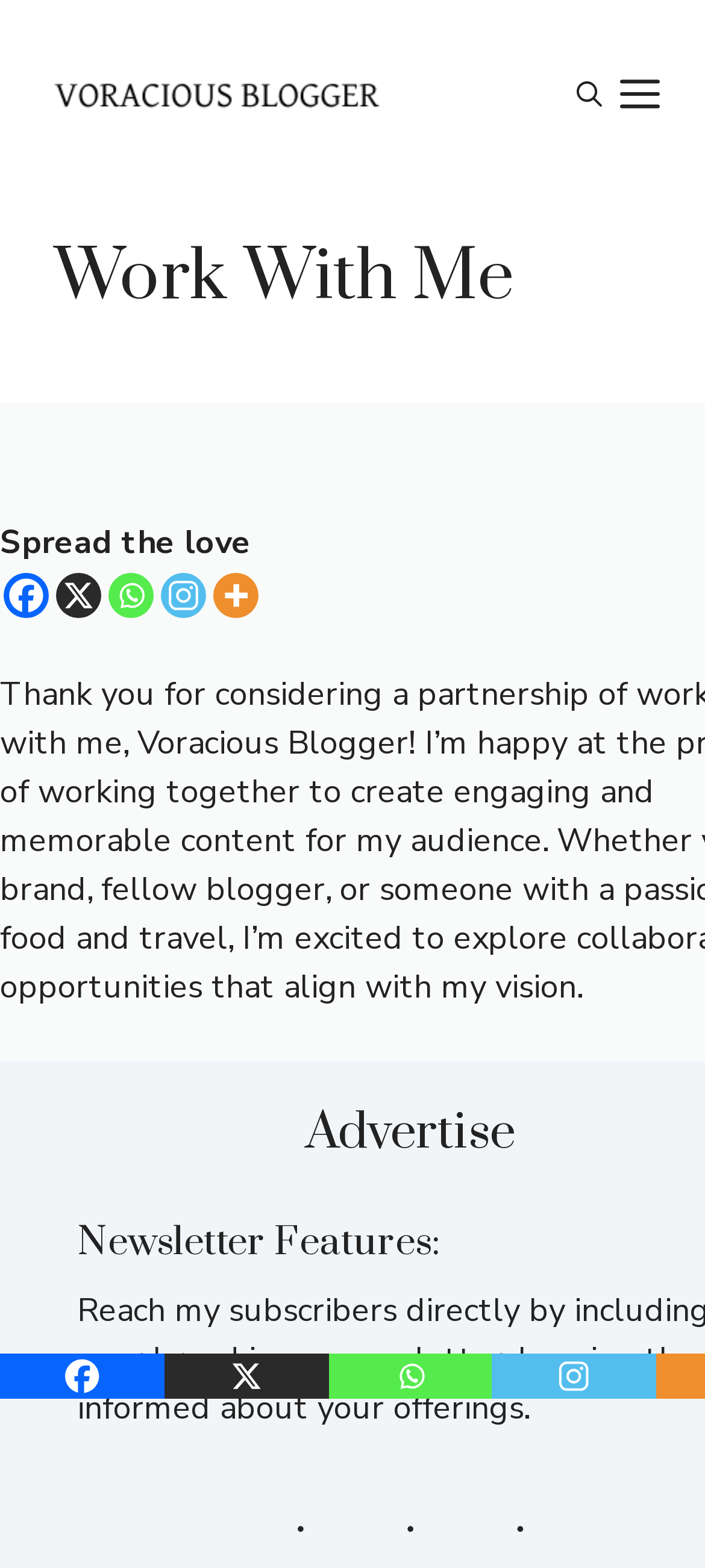Please find and give the text of the main heading on the webpage.

Work With Me